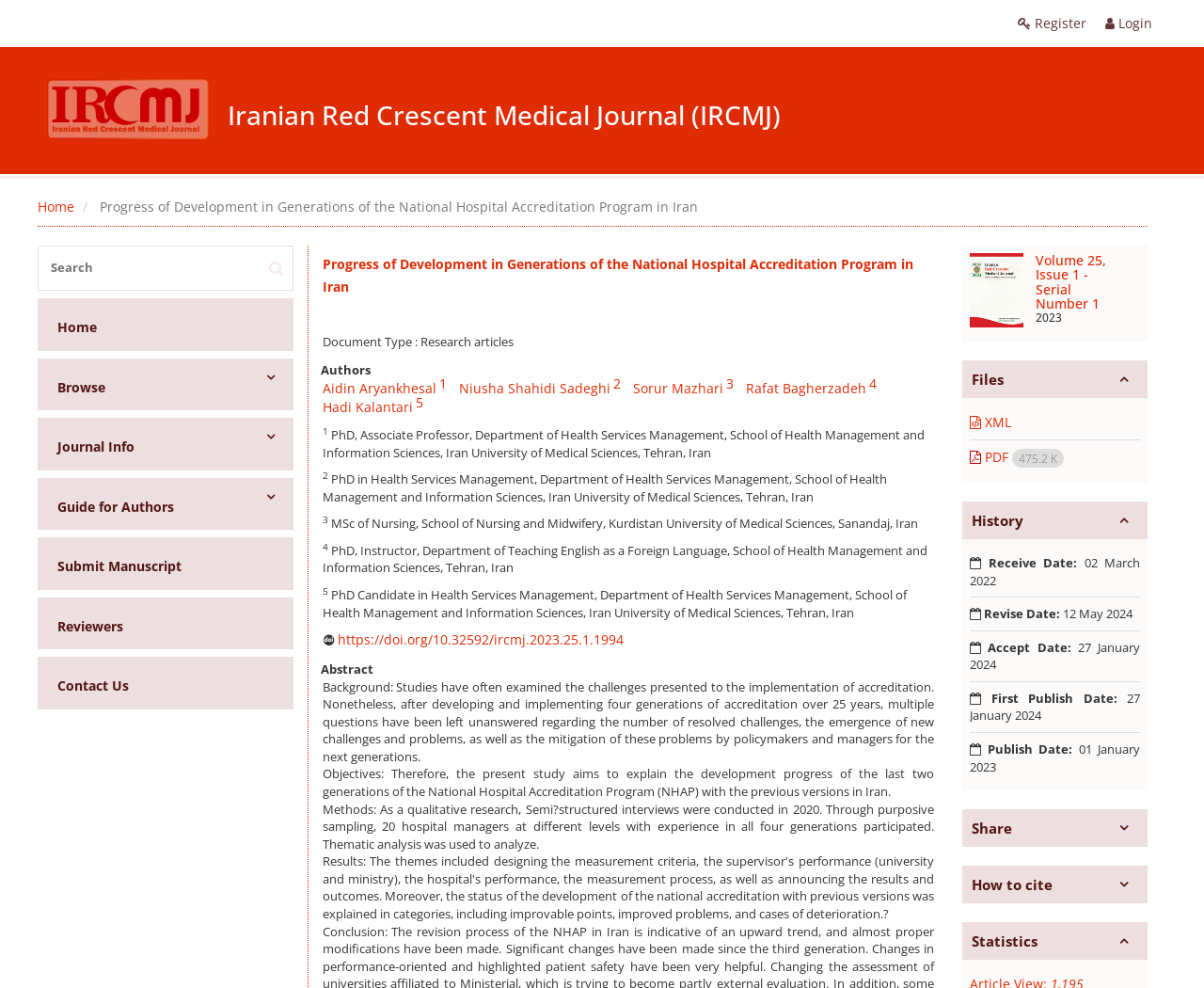Identify the bounding box coordinates necessary to click and complete the given instruction: "Search".

[0.032, 0.25, 0.243, 0.286]